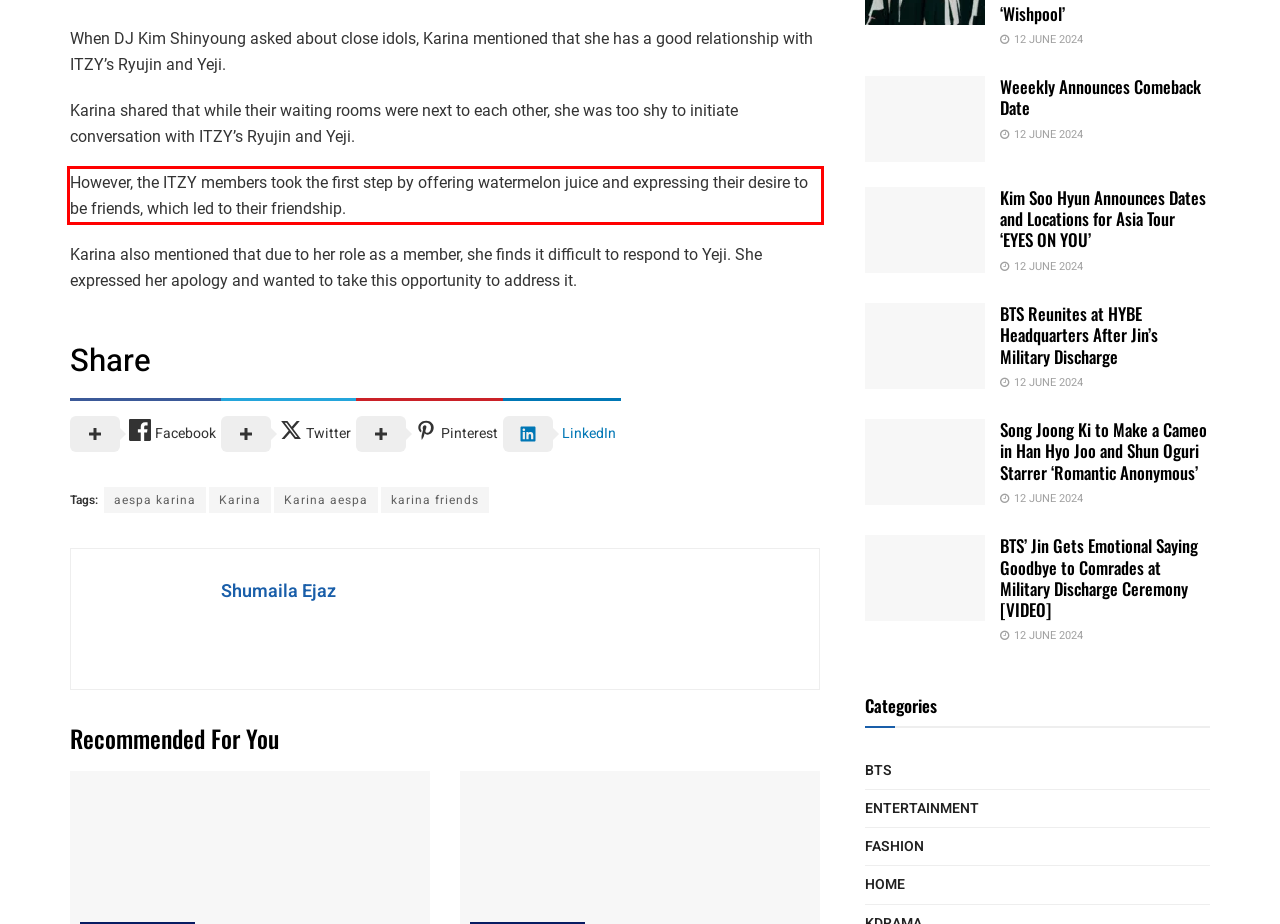Extract and provide the text found inside the red rectangle in the screenshot of the webpage.

However, the ITZY members took the first step by offering watermelon juice and expressing their desire to be friends, which led to their friendship.